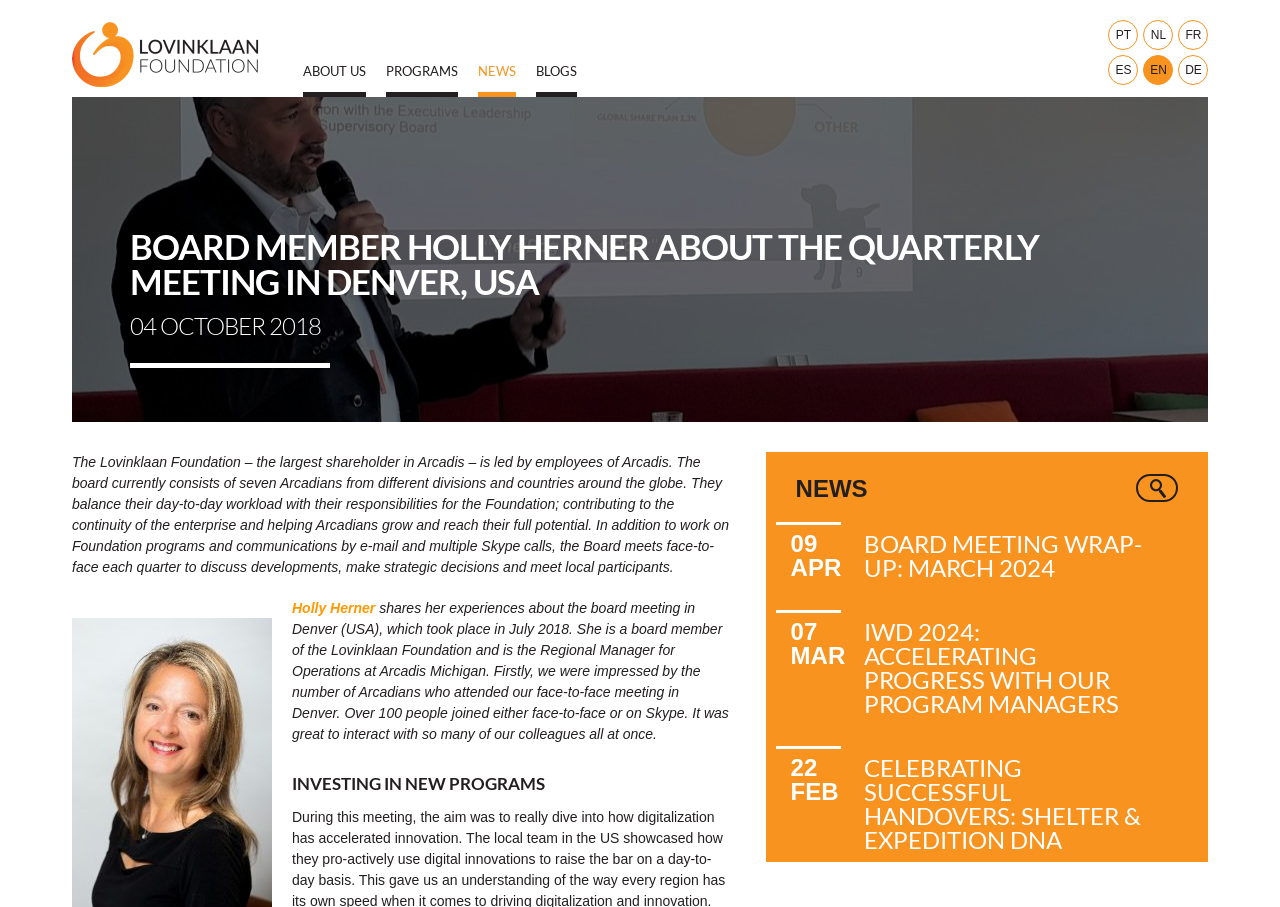What is the name of the board member who shares her experiences about the quarterly meeting?
Please provide a single word or phrase as your answer based on the screenshot.

Holly Herner